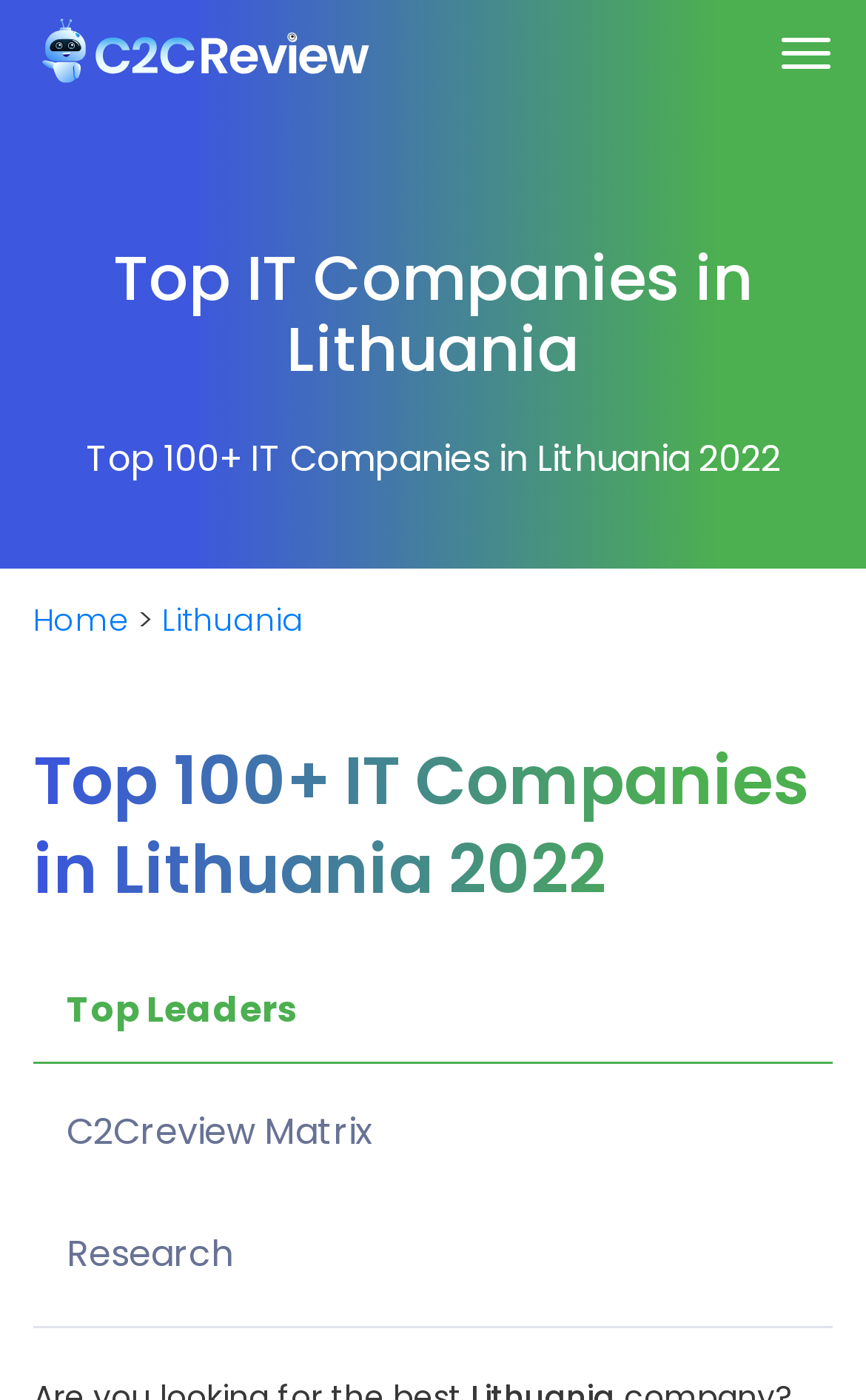Determine which piece of text is the heading of the webpage and provide it.

Top IT Companies in Lithuania